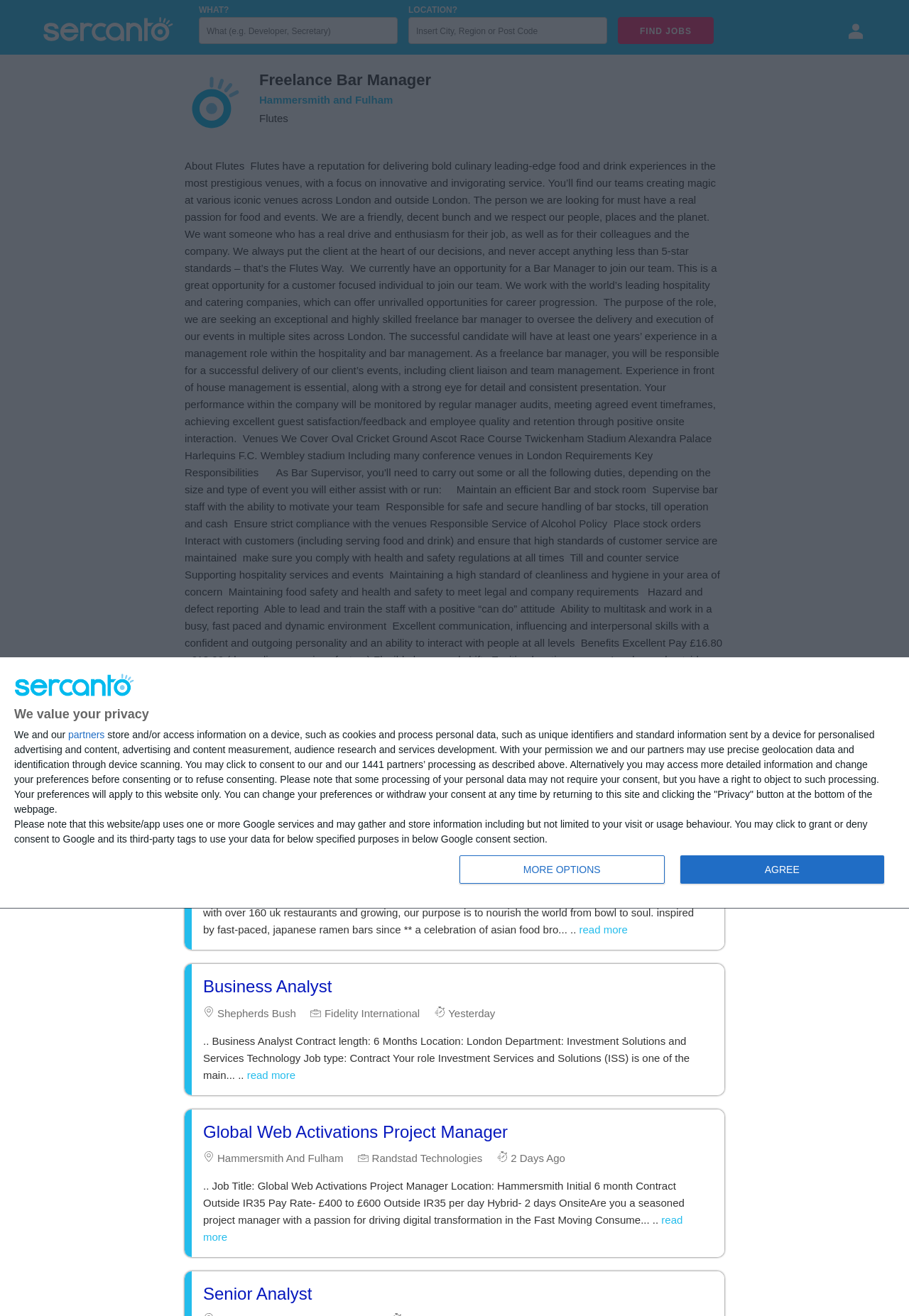Kindly determine the bounding box coordinates for the area that needs to be clicked to execute this instruction: "Read more about Head Chef job".

[0.637, 0.702, 0.691, 0.711]